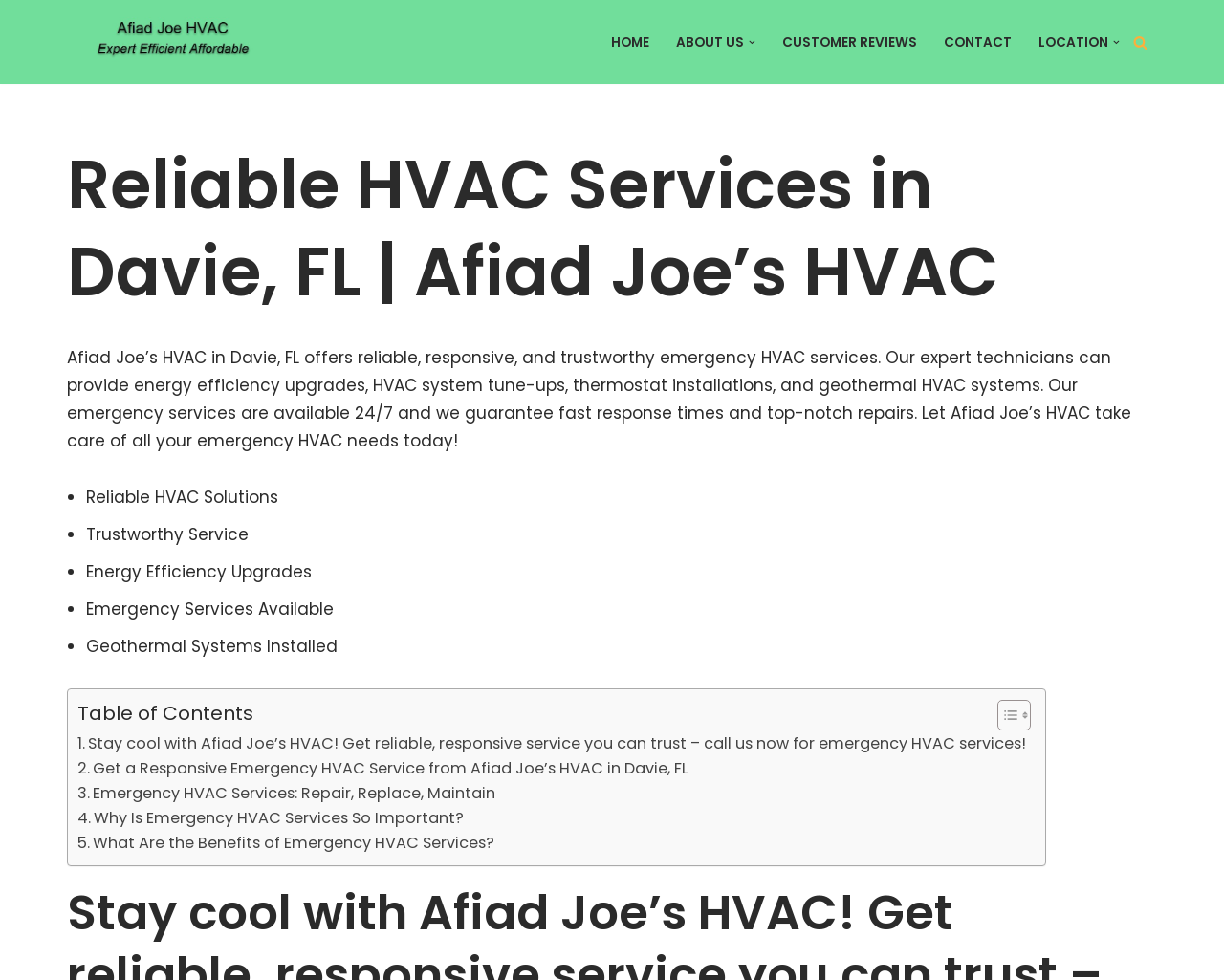Determine the bounding box coordinates of the clickable element necessary to fulfill the instruction: "Click on the 'HOME' link". Provide the coordinates as four float numbers within the 0 to 1 range, i.e., [left, top, right, bottom].

[0.5, 0.031, 0.531, 0.055]